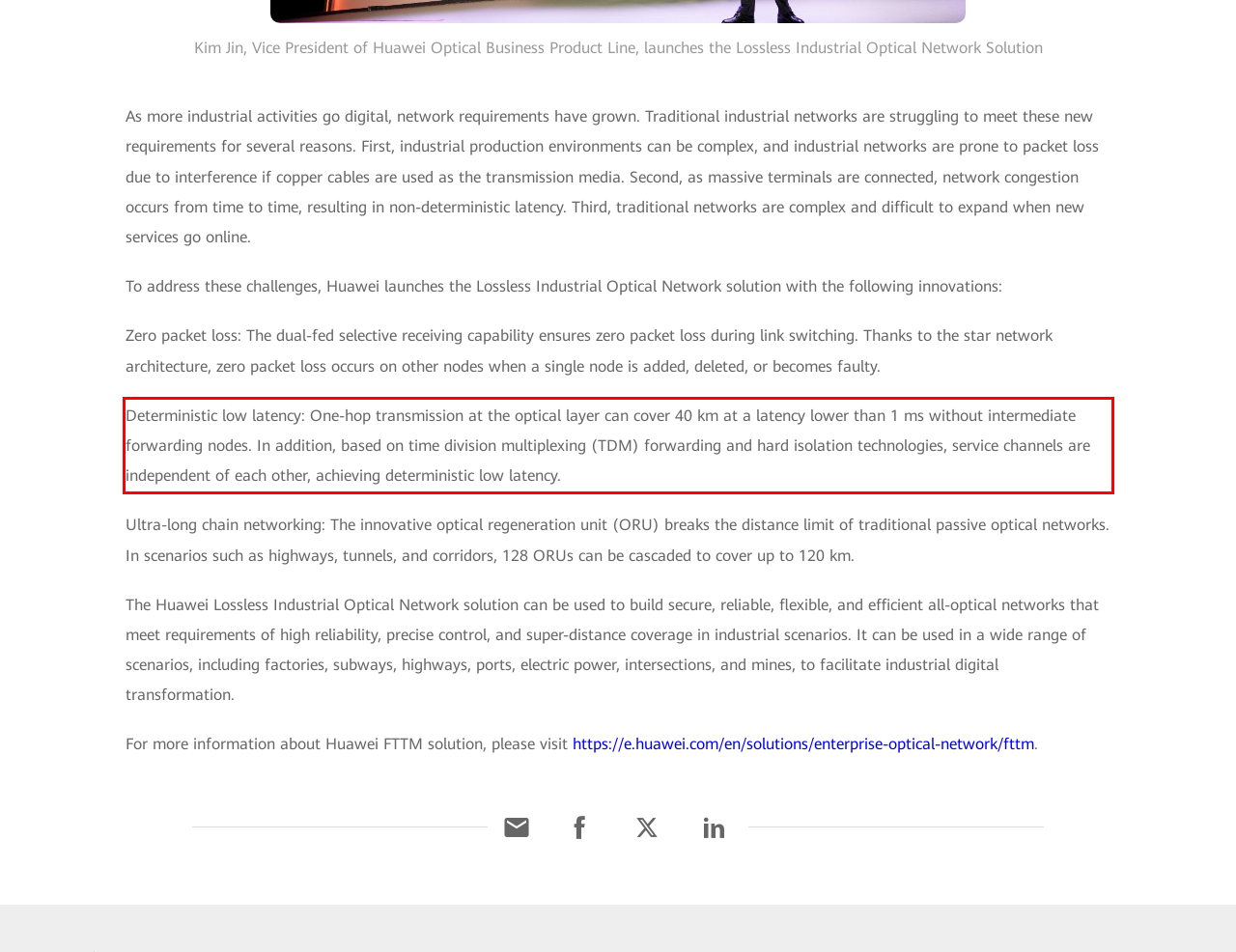You are presented with a webpage screenshot featuring a red bounding box. Perform OCR on the text inside the red bounding box and extract the content.

Deterministic low latency: One-hop transmission at the optical layer can cover 40 km at a latency lower than 1 ms without intermediate forwarding nodes. In addition, based on time division multiplexing (TDM) forwarding and hard isolation technologies, service channels are independent of each other, achieving deterministic low latency.